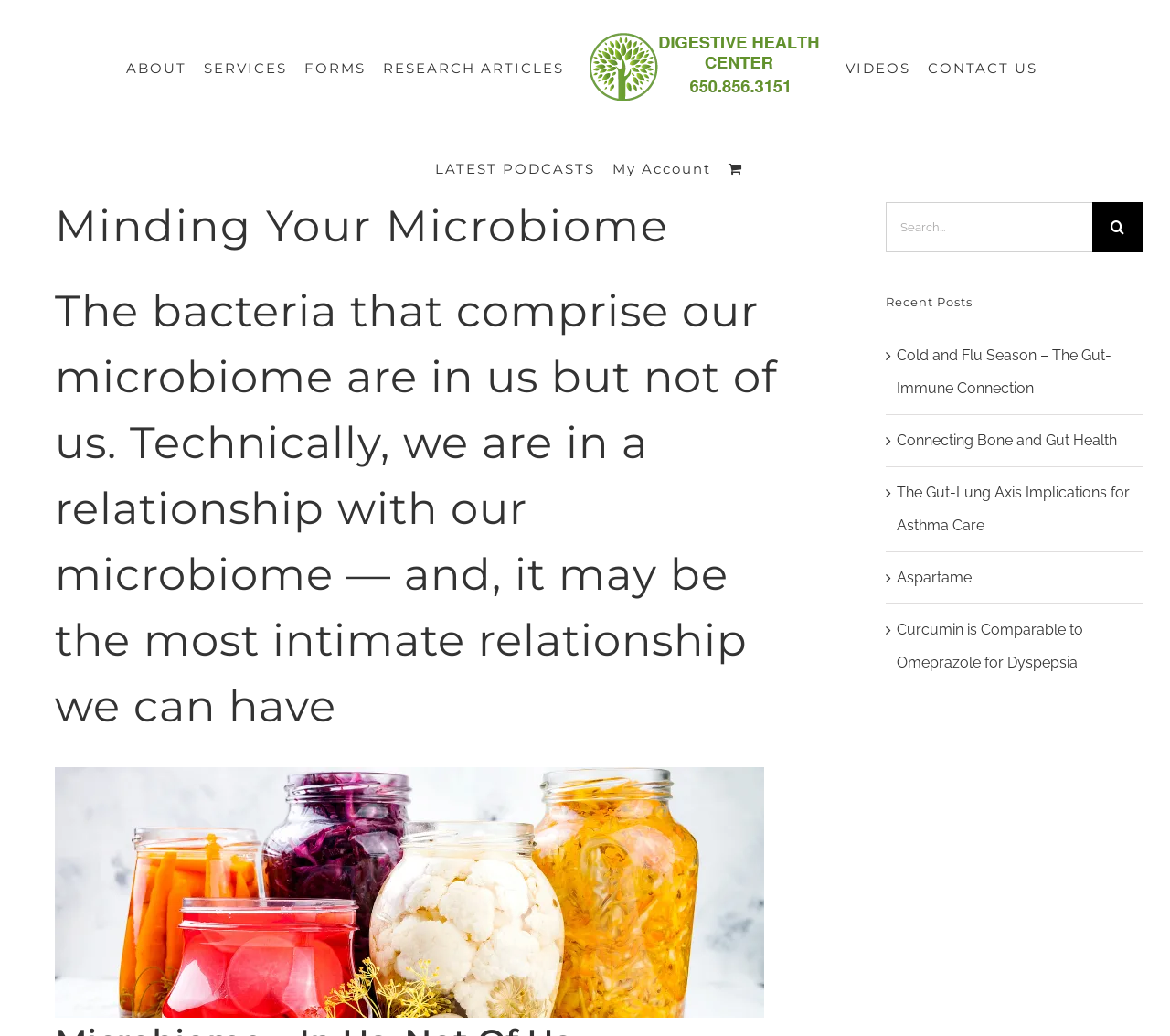Could you indicate the bounding box coordinates of the region to click in order to complete this instruction: "Go to ABOUT page".

[0.108, 0.033, 0.159, 0.098]